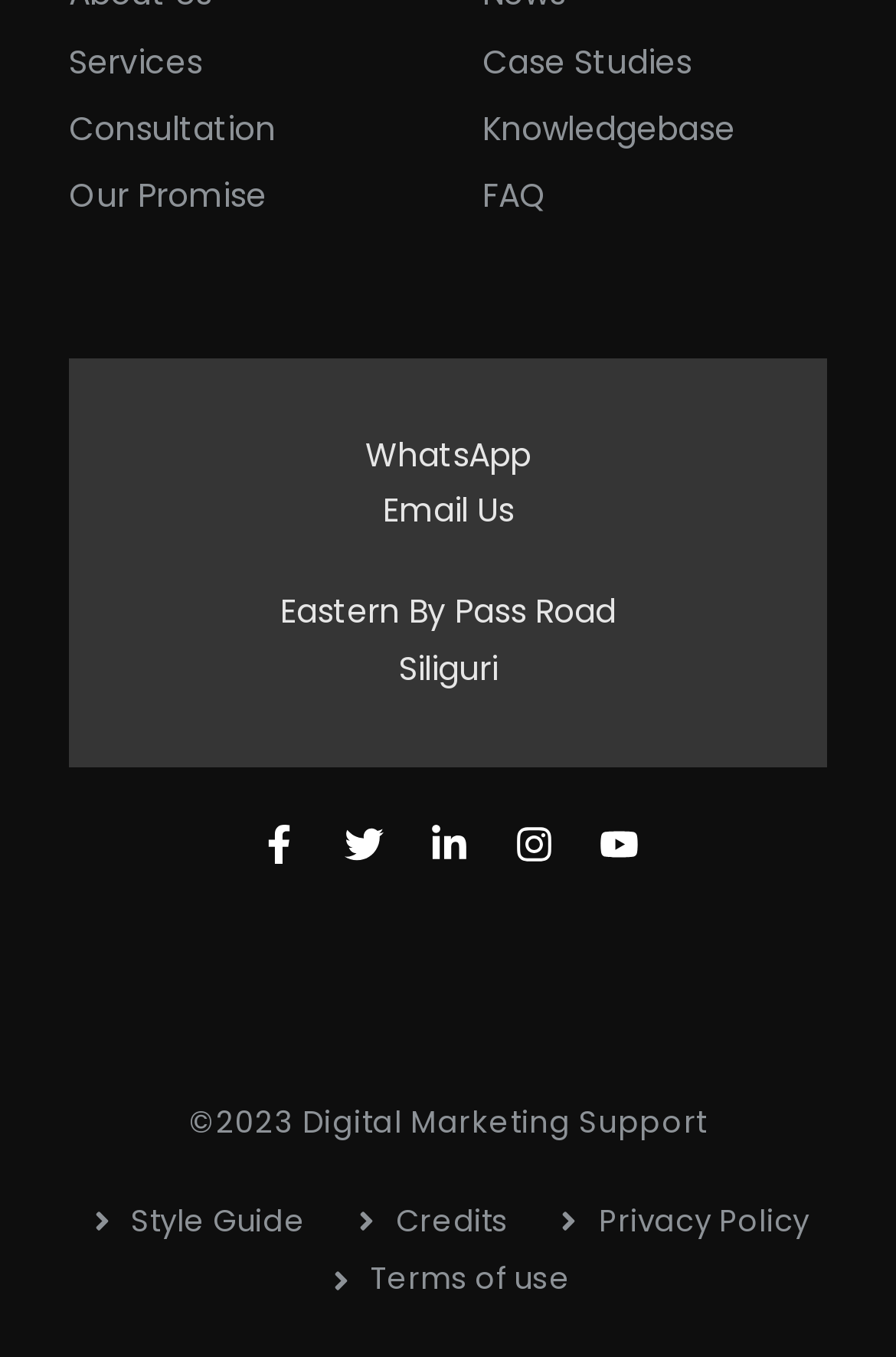Pinpoint the bounding box coordinates of the clickable element to carry out the following instruction: "Check the Privacy Policy."

[0.619, 0.884, 0.904, 0.917]